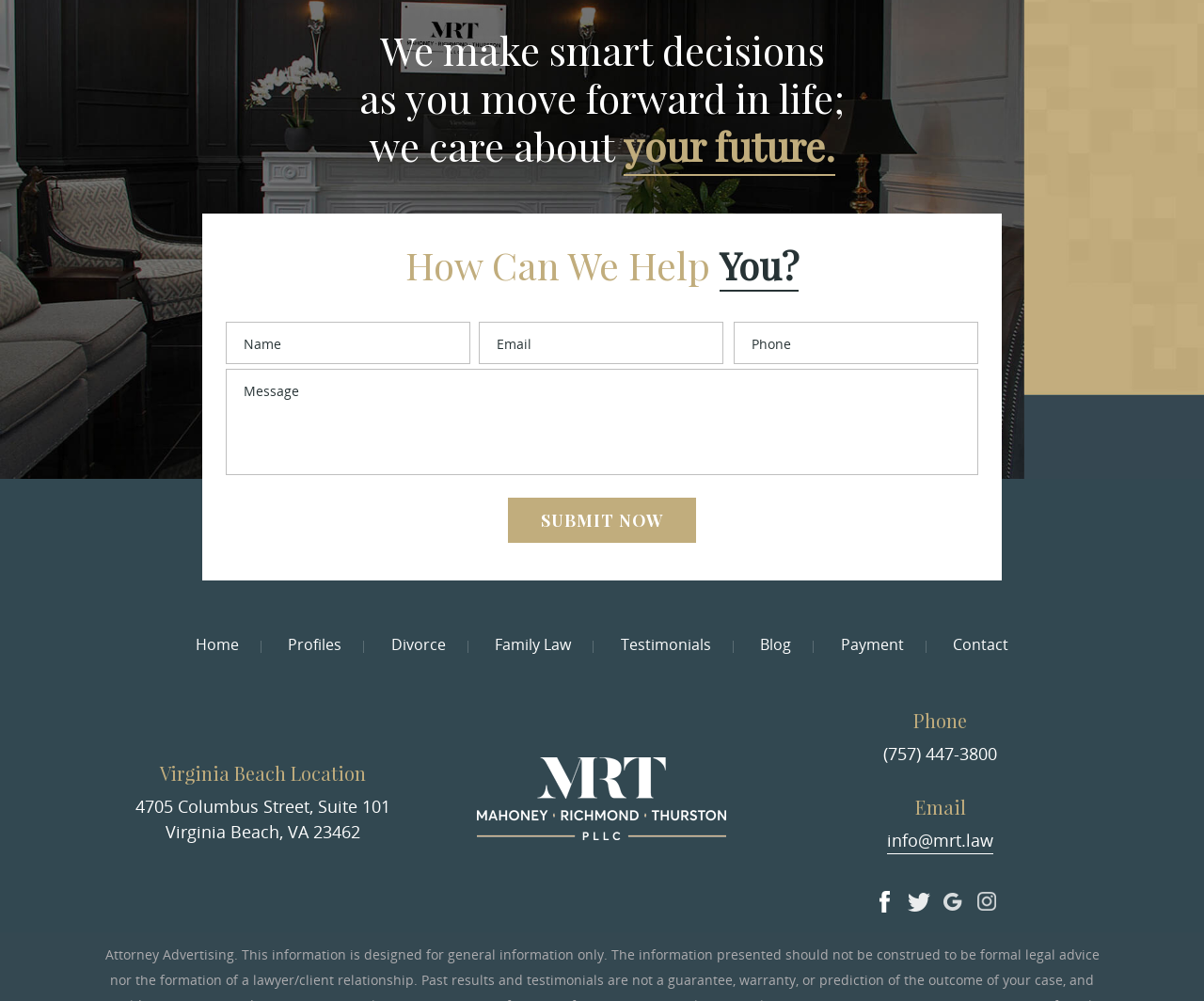What is the required information to submit the contact form?
Provide a comprehensive and detailed answer to the question.

The contact form on the webpage requires users to enter their name and email address, as indicated by the asterisks next to these fields. The phone number and message fields are optional.